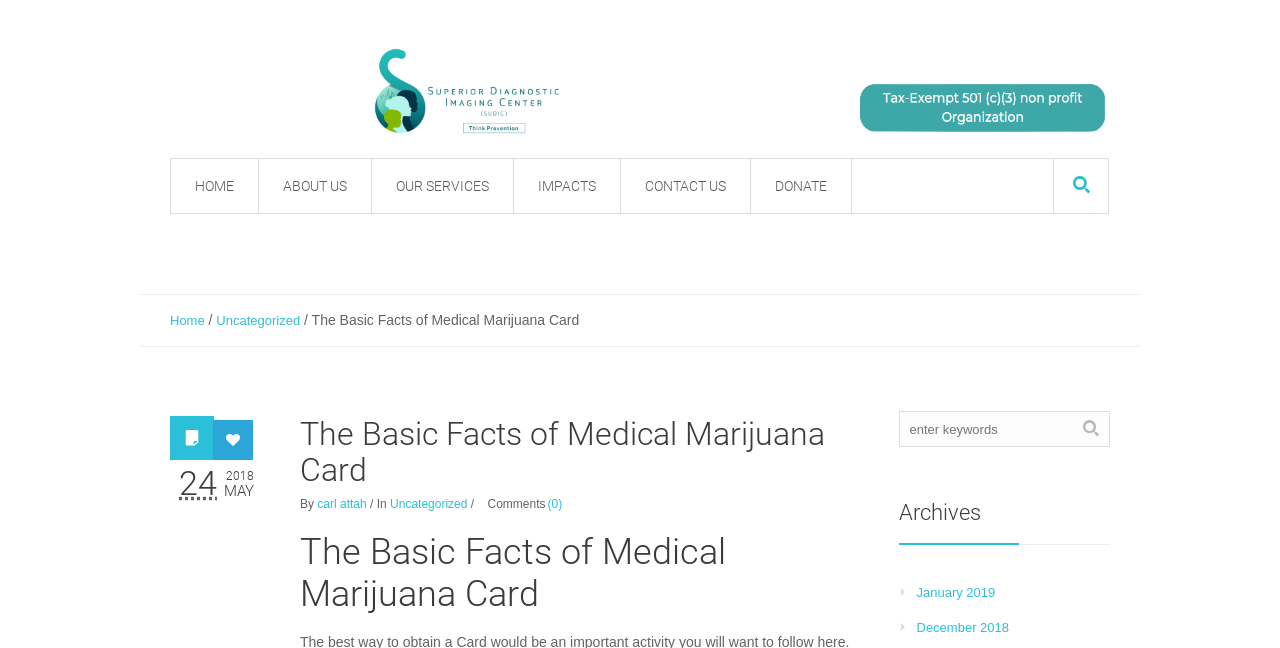What are the categories available in the webpage?
Can you provide a detailed and comprehensive answer to the question?

The categories available in the webpage can be found in the top navigation bar, where they are listed as links with the names 'HOME', 'ABOUT US', 'OUR SERVICES', 'IMPACTS', 'CONTACT US', and 'DONATE'.